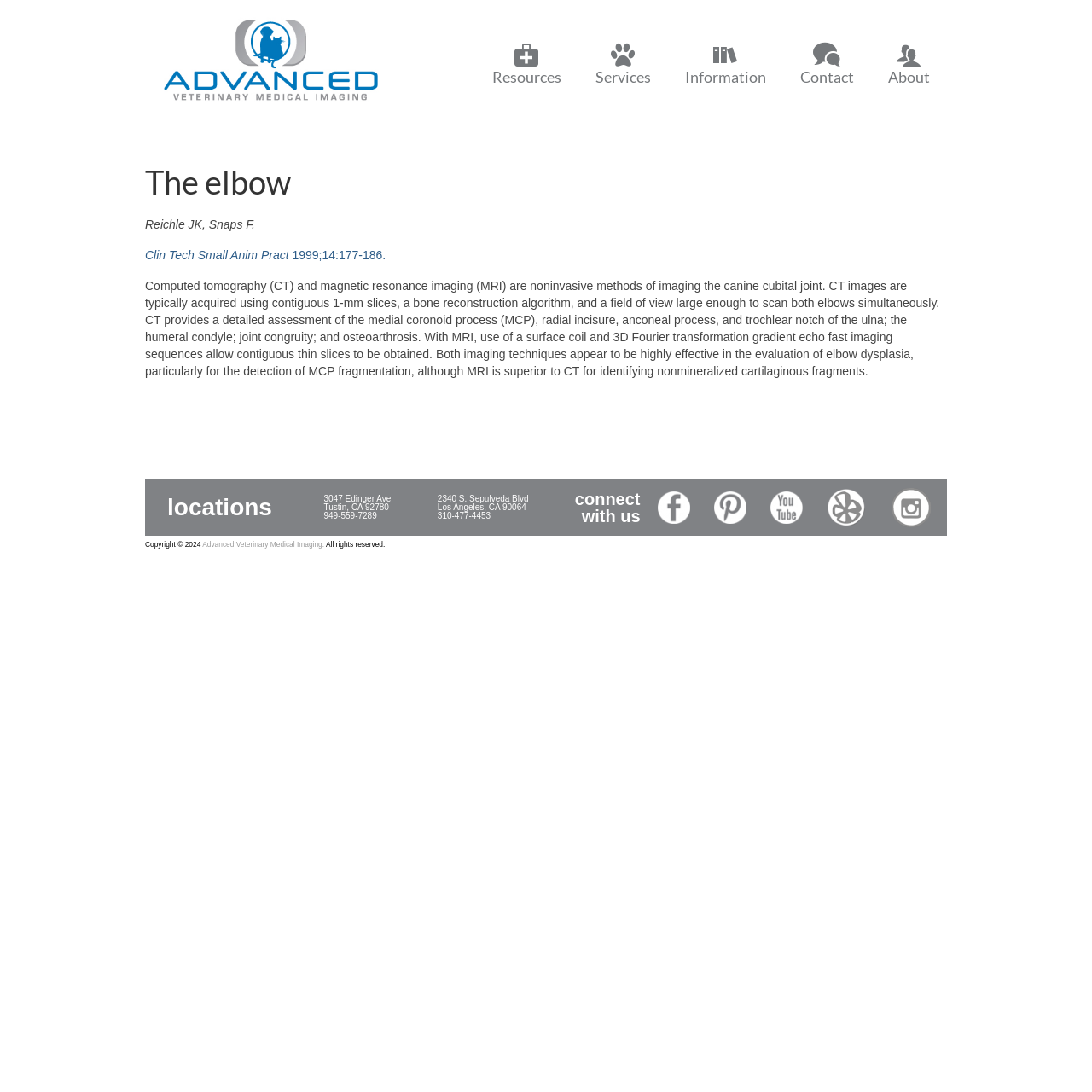Respond with a single word or short phrase to the following question: 
What is the name of the veterinary medical imaging service?

Advanced Veterinary Medical Imaging